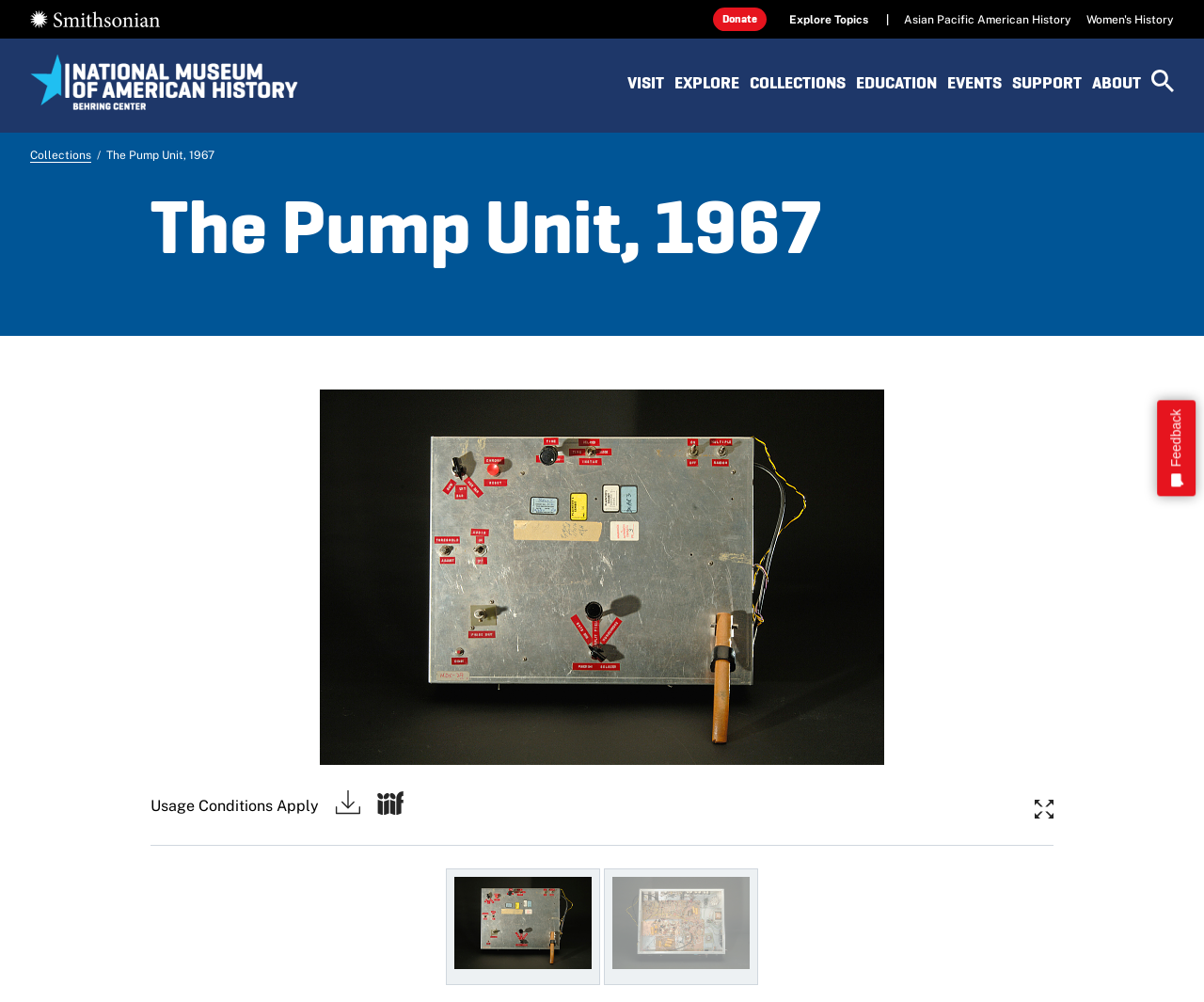Determine the bounding box coordinates of the clickable element to complete this instruction: "Click to open image viewer". Provide the coordinates in the format of four float numbers between 0 and 1, [left, top, right, bottom].

[0.125, 0.388, 0.875, 0.765]